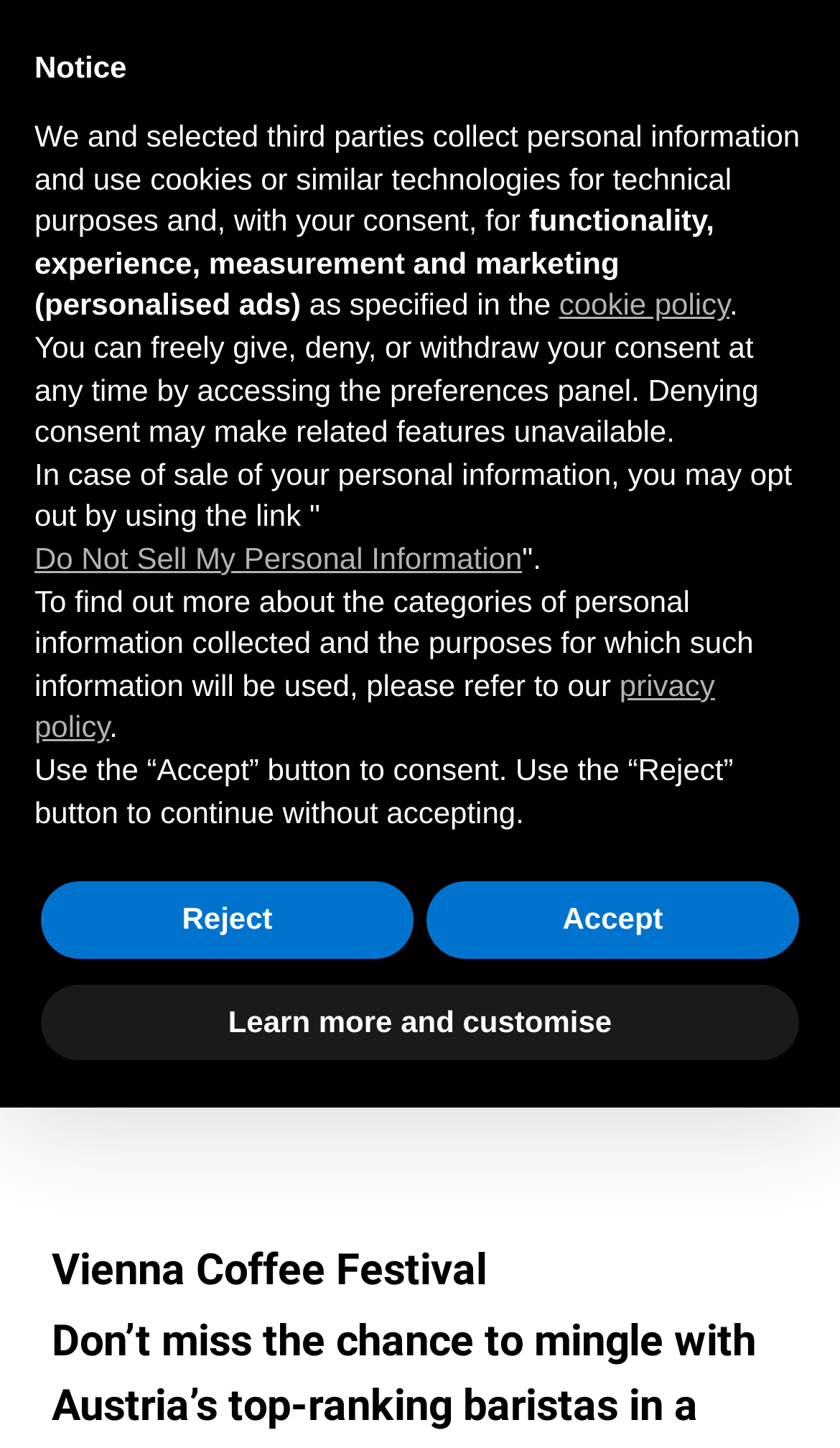Find the bounding box coordinates of the area that needs to be clicked in order to achieve the following instruction: "Click the Stories link". The coordinates should be specified as four float numbers between 0 and 1, i.e., [left, top, right, bottom].

[0.082, 0.661, 0.918, 0.764]